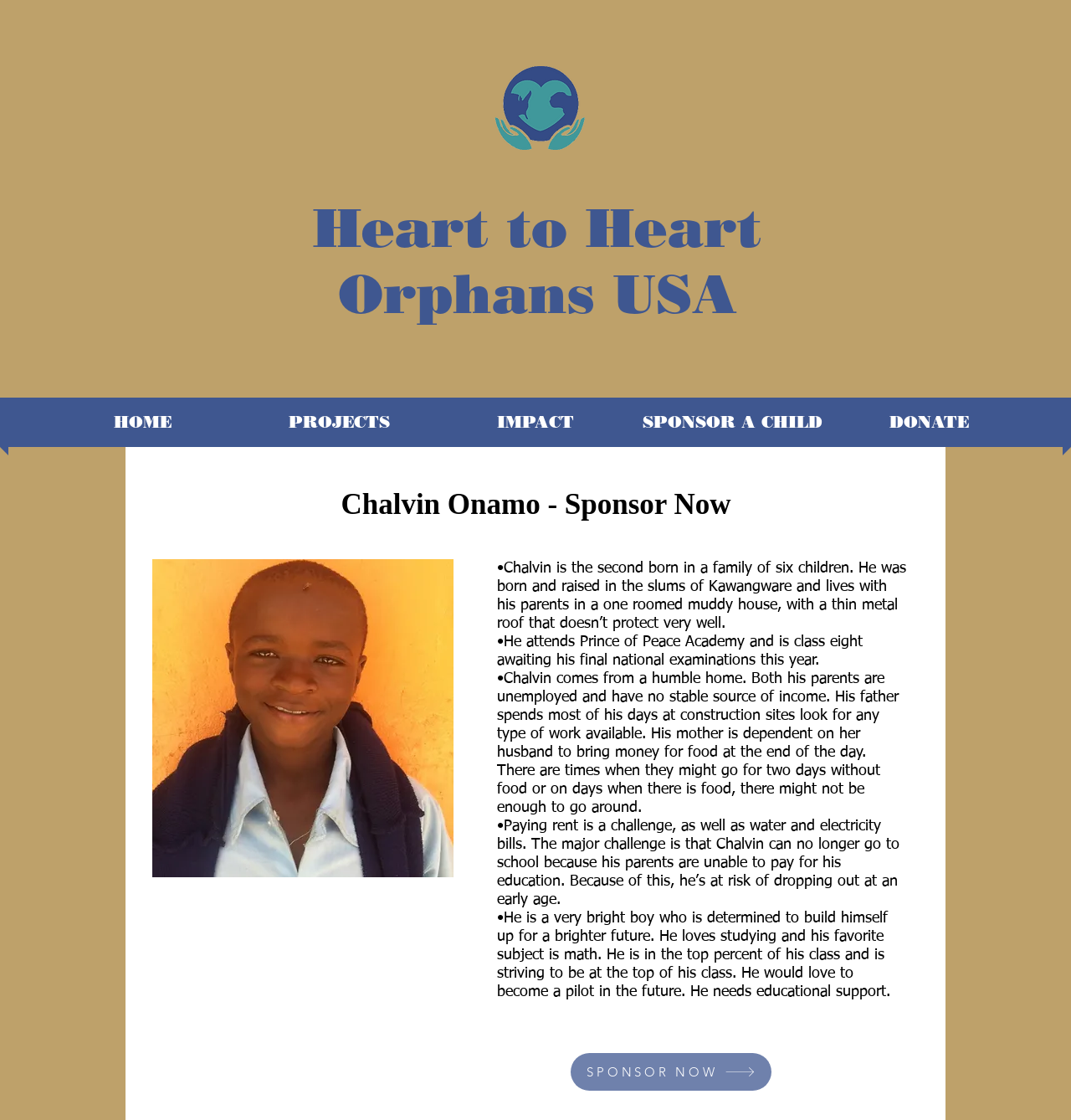What is the occupation of Chalvin's father?
Using the image, elaborate on the answer with as much detail as possible.

The webpage mentions that Chalvin's father spends most of his days at construction sites looking for any type of work available, indicating that he is a construction worker.